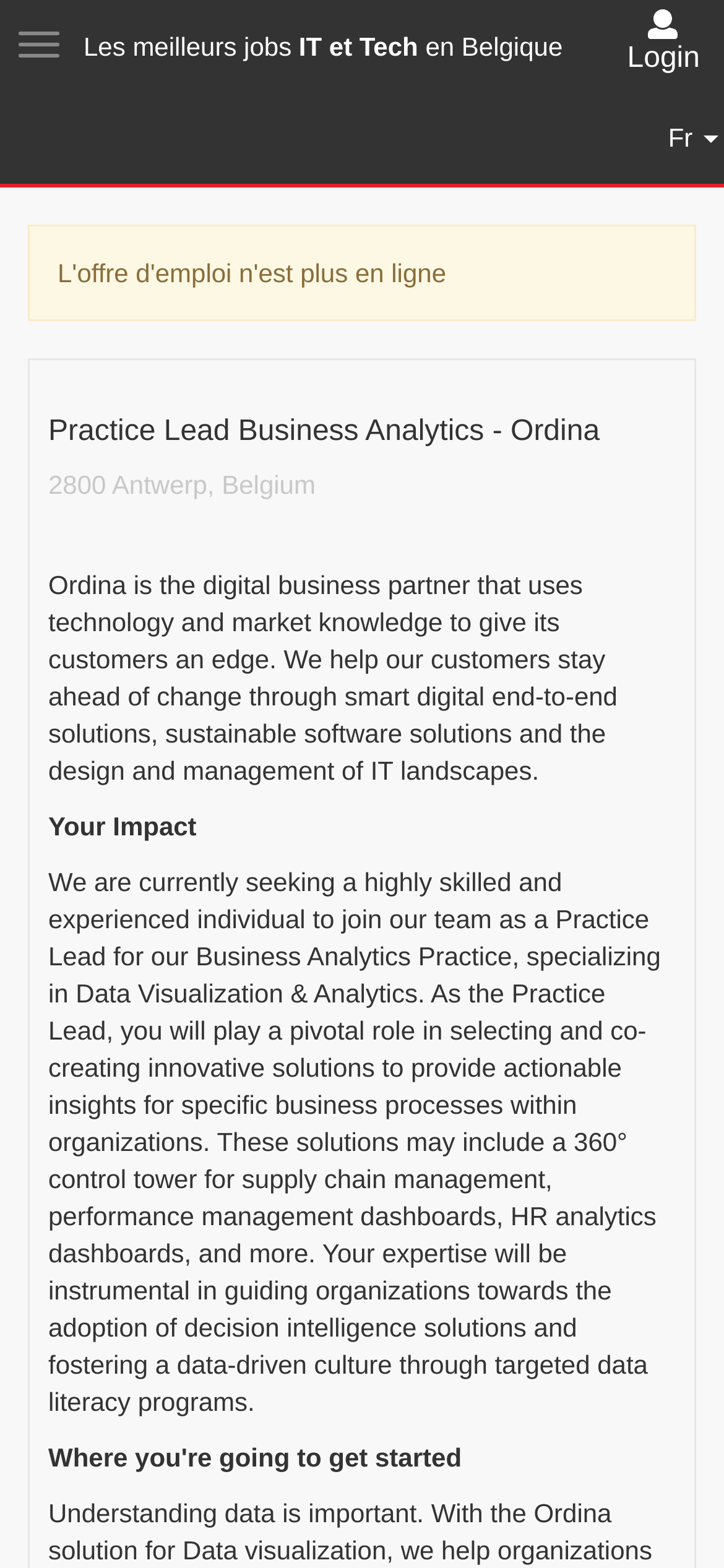What is the location of the job?
Ensure your answer is thorough and detailed.

The location can be found in the StaticText element '2800 Antwerp, Belgium' which is a child element of the HeaderAsNonLandmark element.